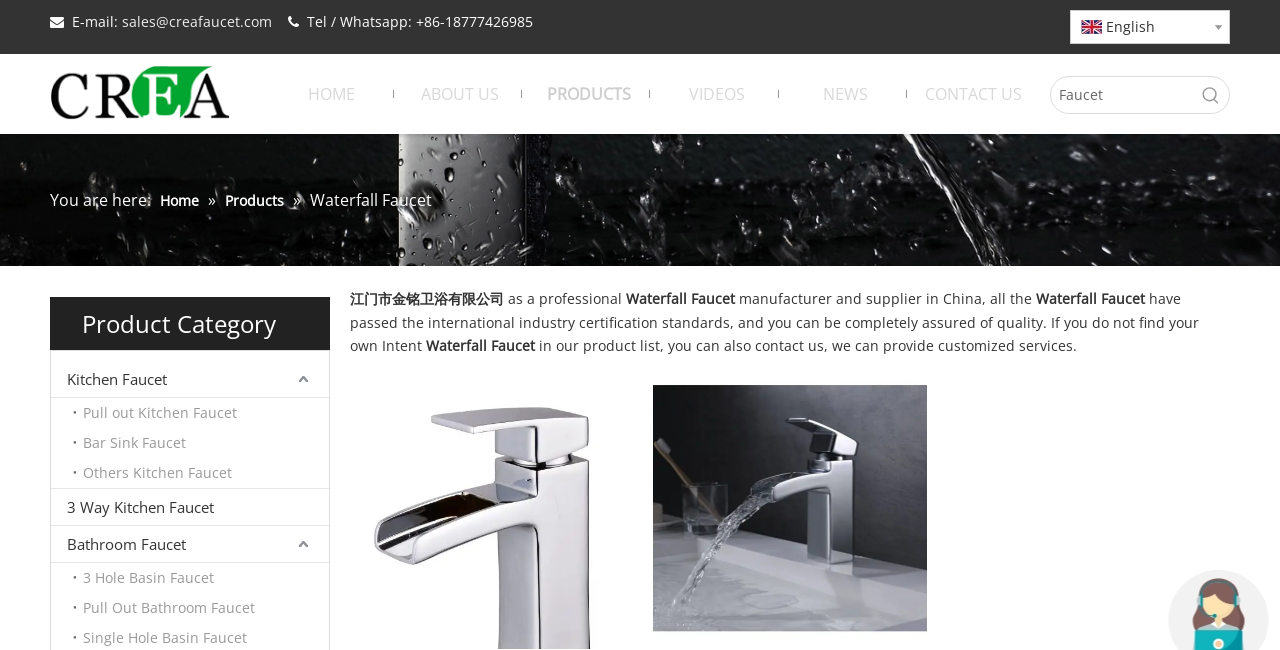Explain the features and main sections of the webpage comprehensively.

This webpage is about a Chinese manufacturer and supplier of waterfall faucets. At the top left, there is a logo of "GEM Sanitaryware" with a link to its website. Next to it, there are several navigation links, including "HOME", "ABOUT US", "PRODUCTS", "VIDEOS", "NEWS", and "CONTACT US". 

Below the navigation links, there is a search box with a placeholder text "Faucet" and a "Hot Keywords" button. On the top right, there are language options, including an "English" flag icon.

The main content of the webpage is divided into two sections. The left section displays a product category list, including "Kitchen Faucet", "Bathroom Faucet", and others. Each category has several sub-links. 

The right section displays a brief introduction to the company, stating that it is a professional manufacturer and supplier of waterfall faucets in China, and all their products have passed international industry certification standards. 

Below the introduction, there are several product listings, each with a link to the product details and an image of the product. The products are listed in a table format with two columns. Each product listing also has a "details" link and a button to view more information.